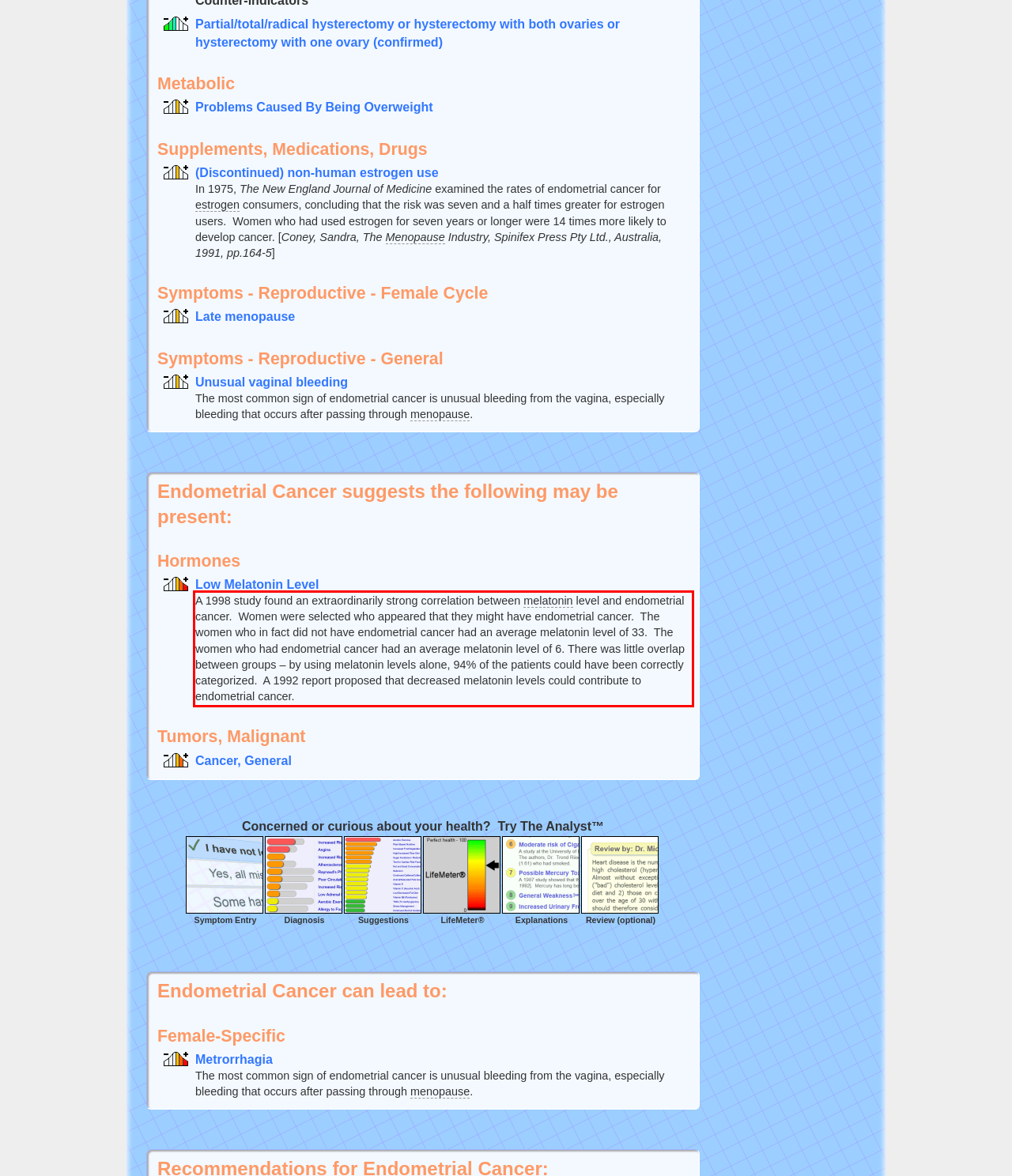You are presented with a screenshot containing a red rectangle. Extract the text found inside this red bounding box.

A 1998 study found an extraordinarily strong correlation between melatonin level and endometrial cancer. Women were selected who appeared that they might have endometrial cancer. The women who in fact did not have endometrial cancer had an average melatonin level of 33. The women who had endometrial cancer had an average melatonin level of 6. There was little overlap between groups – by using melatonin levels alone, 94% of the patients could have been correctly categorized. A 1992 report proposed that decreased melatonin levels could contribute to endometrial cancer.